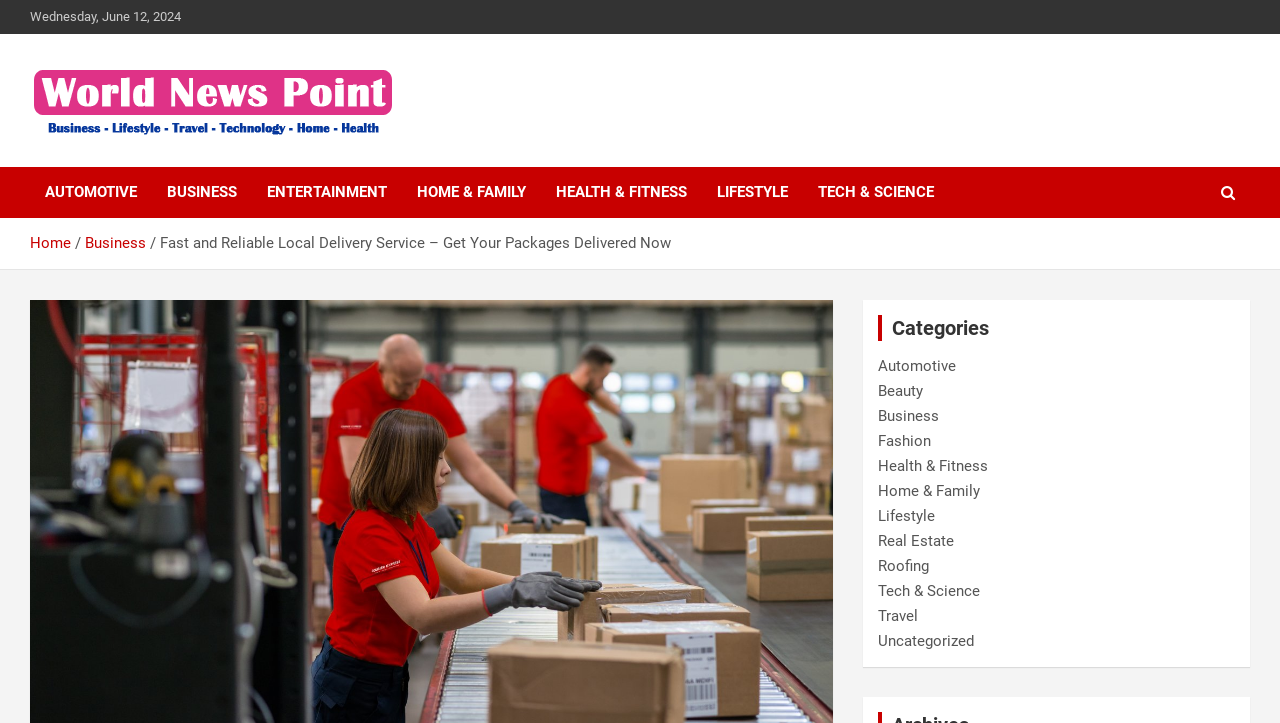What is the main topic of the webpage?
Provide a concise answer using a single word or phrase based on the image.

Delivery Service